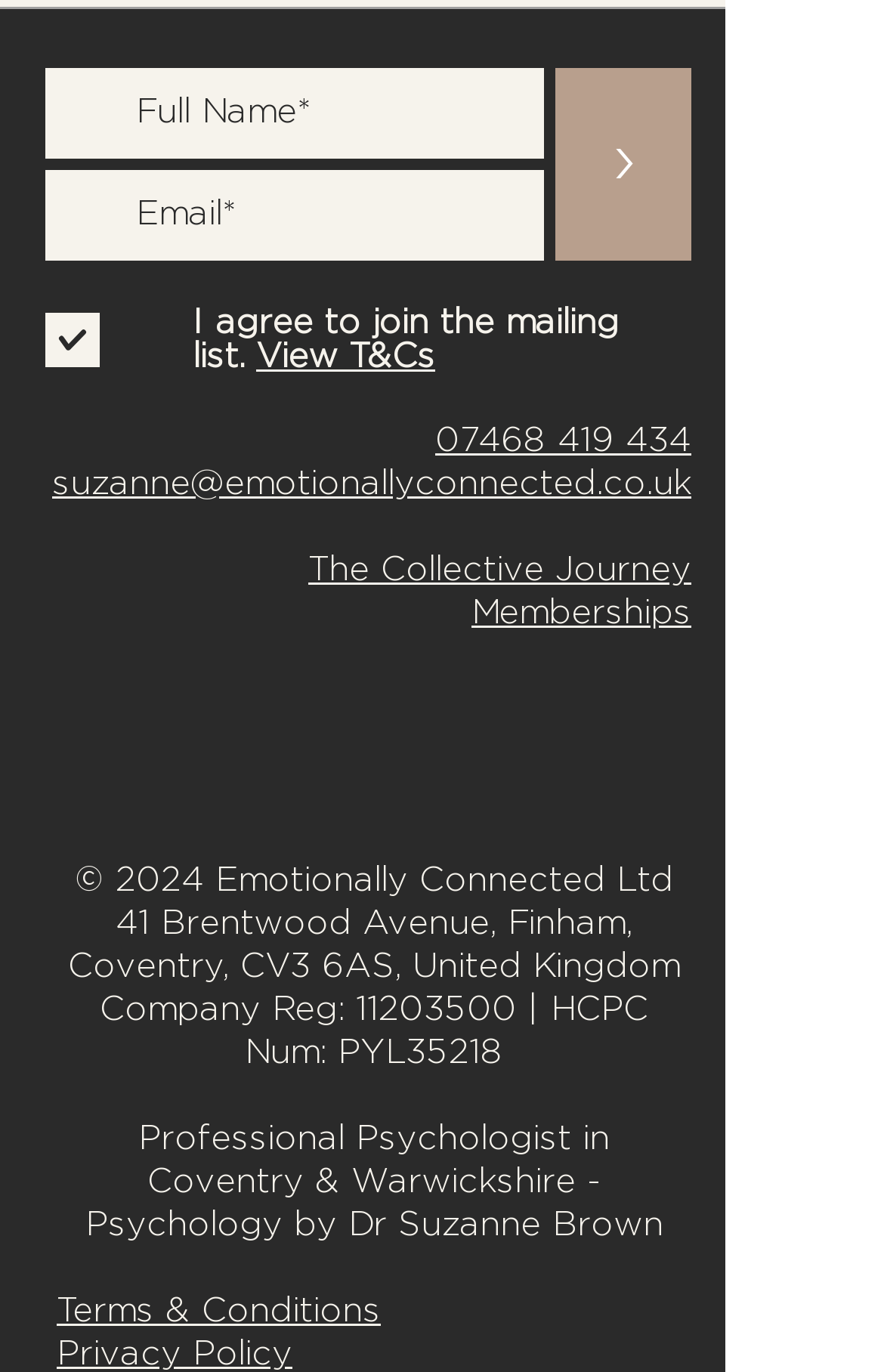Find the coordinates for the bounding box of the element with this description: "aria-label="Emotionally Connected Facebook"".

[0.185, 0.501, 0.274, 0.558]